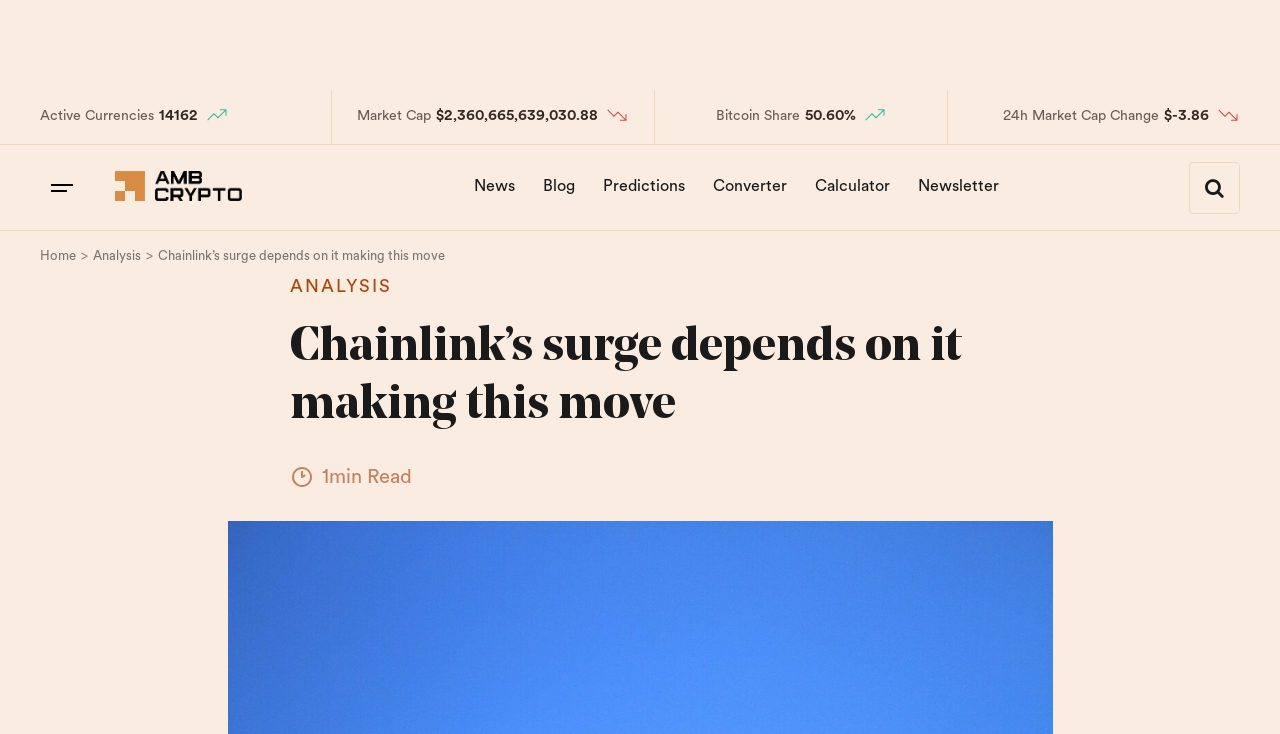Find the bounding box coordinates of the clickable area that will achieve the following instruction: "Subscribe to the Newsletter".

[0.708, 0.219, 0.79, 0.29]